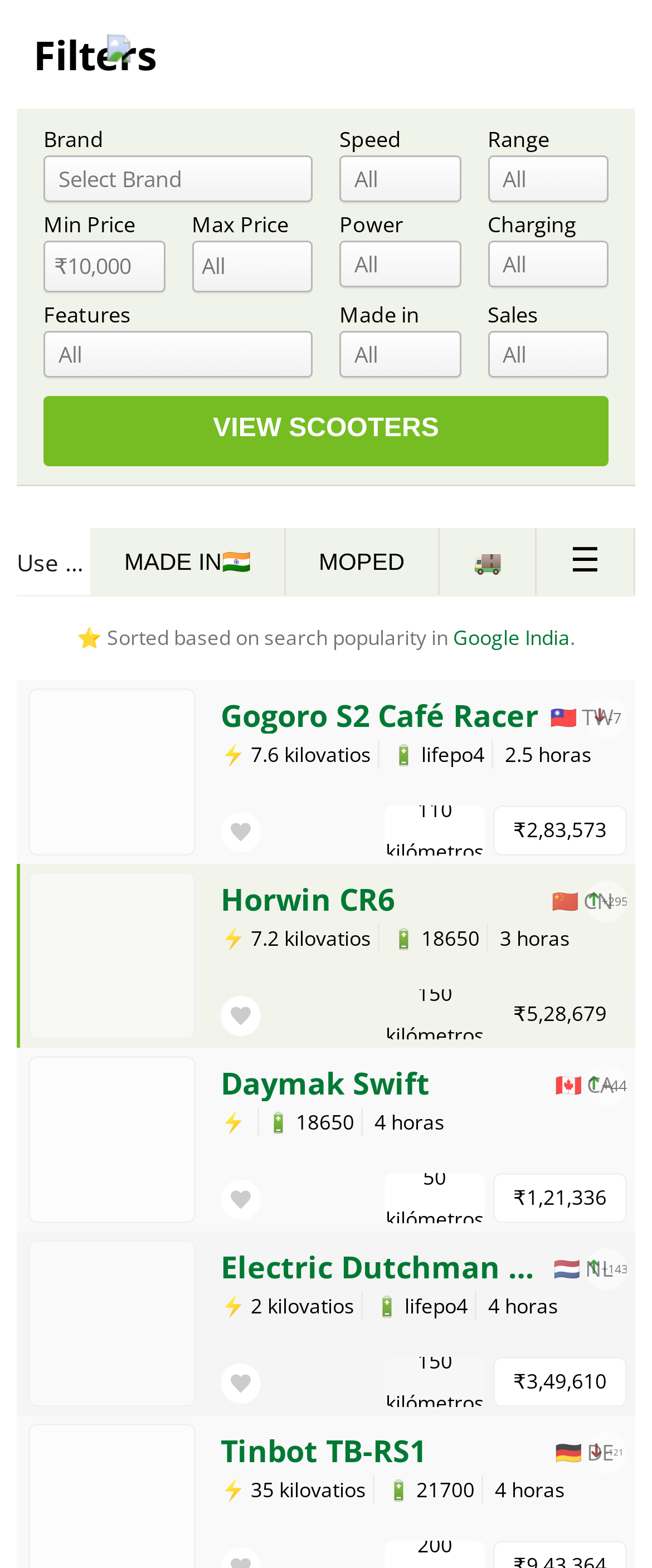How many filters are available for the scooters?
Please provide a single word or phrase based on the screenshot.

9